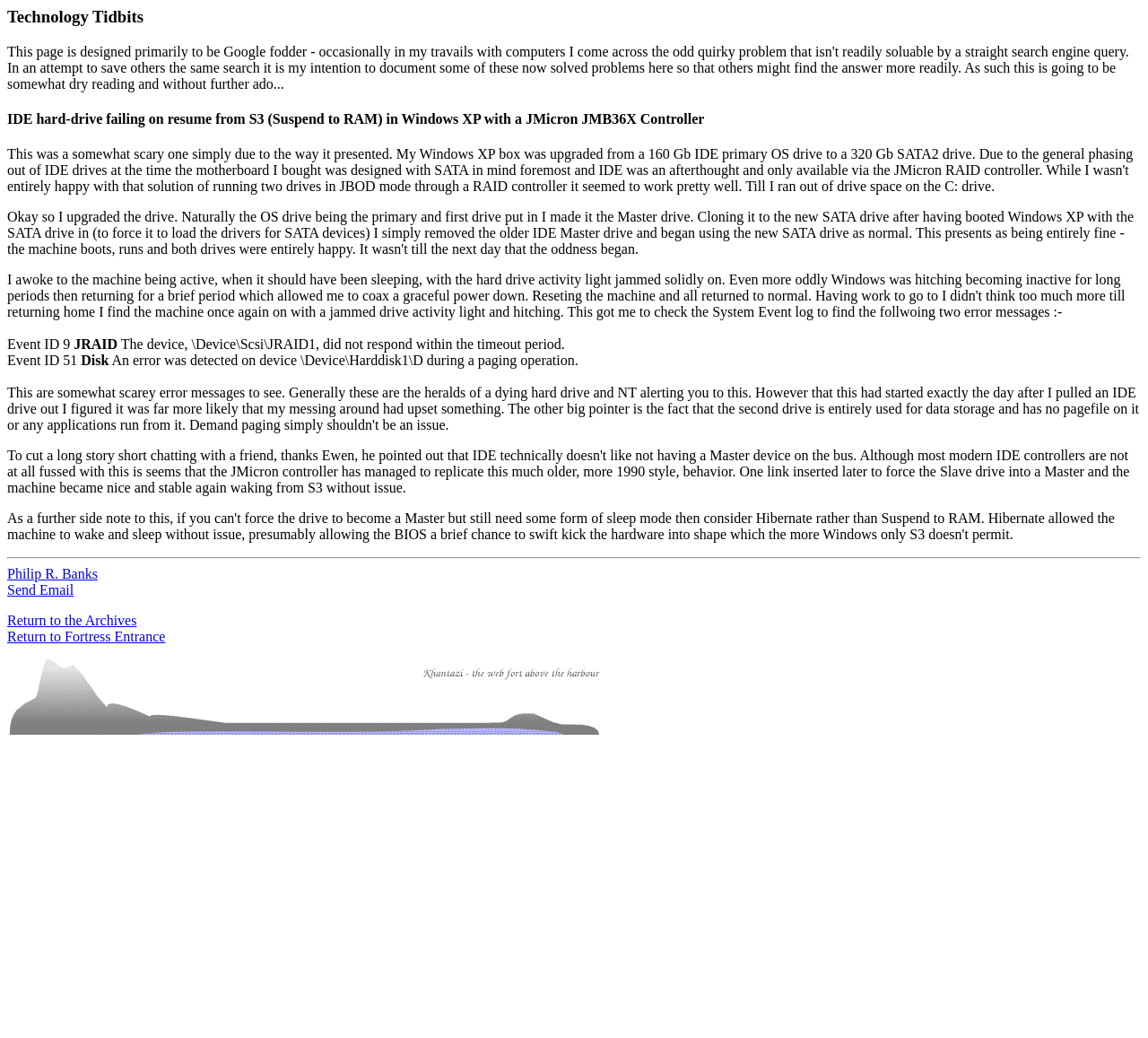What is the function of the horizontal separator?
Answer the question with just one word or phrase using the image.

To separate sections